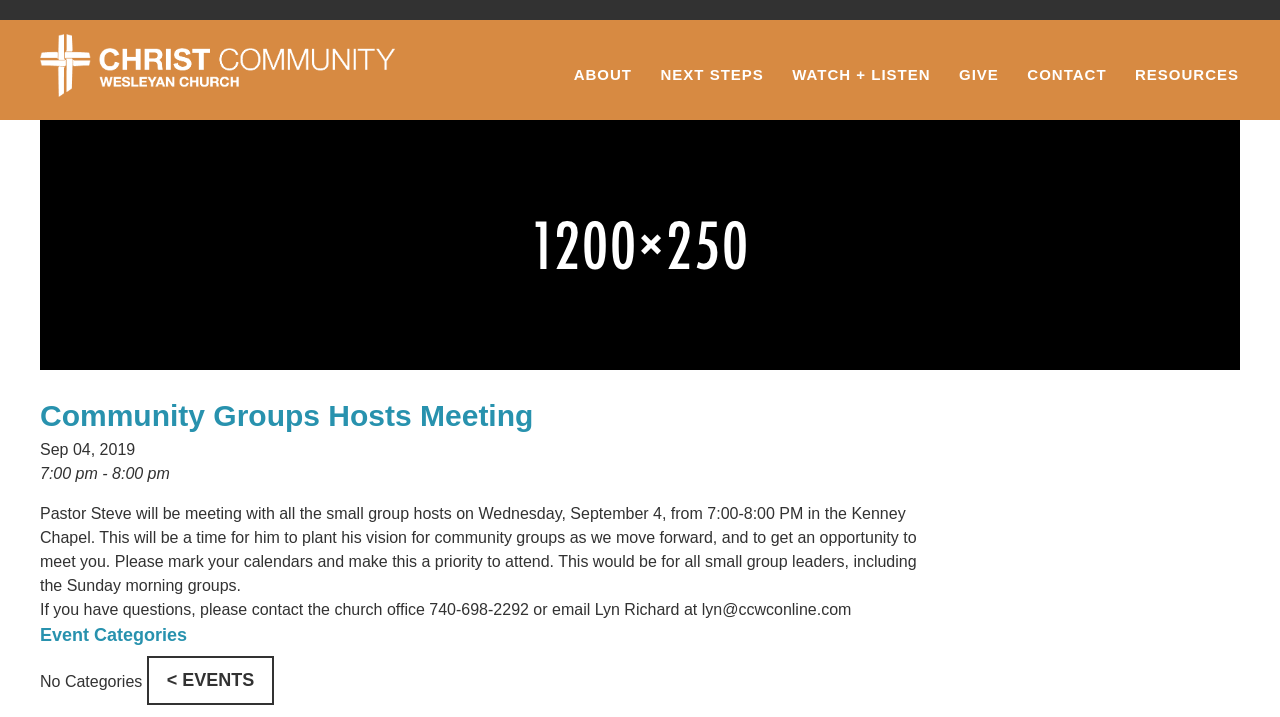Highlight the bounding box coordinates of the element you need to click to perform the following instruction: "View EVENTS."

[0.115, 0.915, 0.214, 0.983]